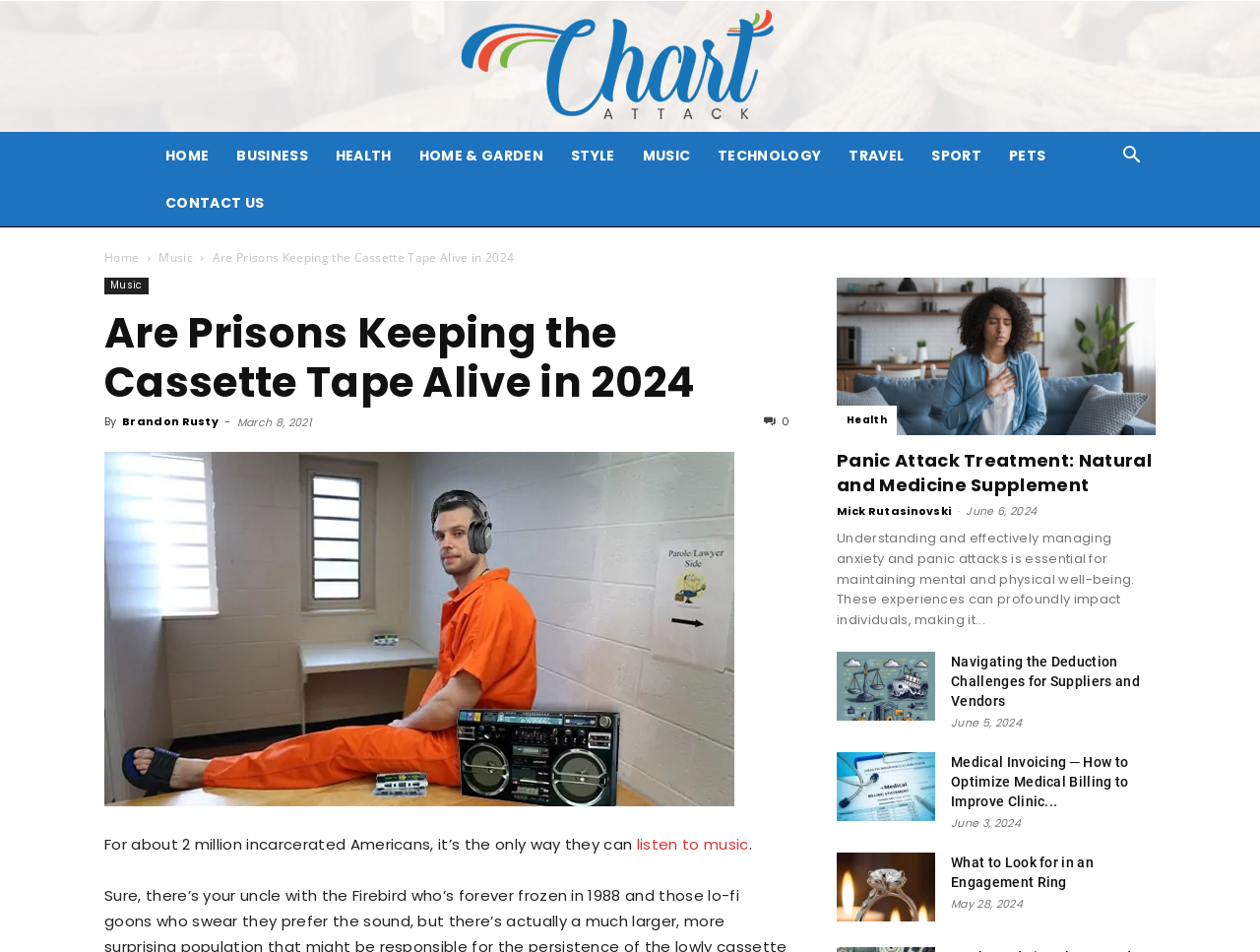What is the date of the article?
Look at the image and respond to the question as thoroughly as possible.

The date 'March 8, 2021' is mentioned in the article, specifically in the section with the time element.